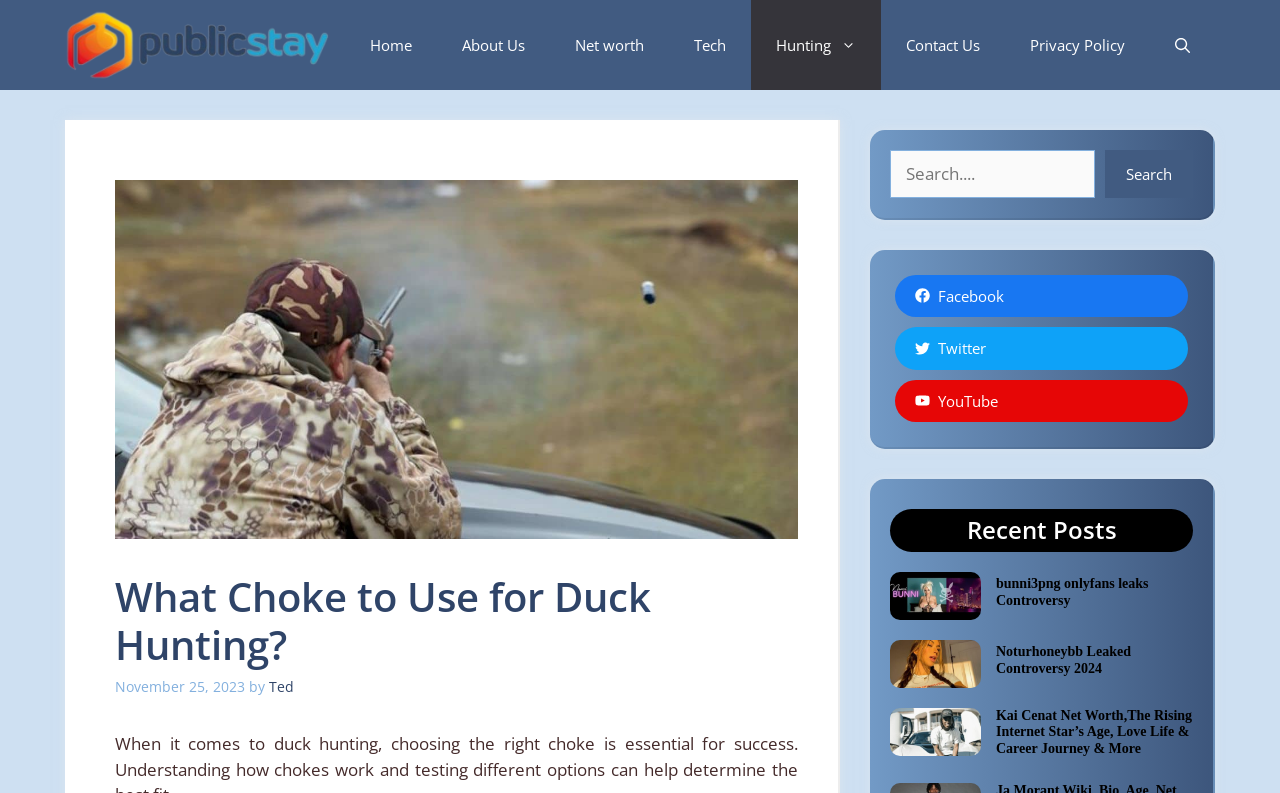Can you find and provide the title of the webpage?

What Choke to Use for Duck Hunting?